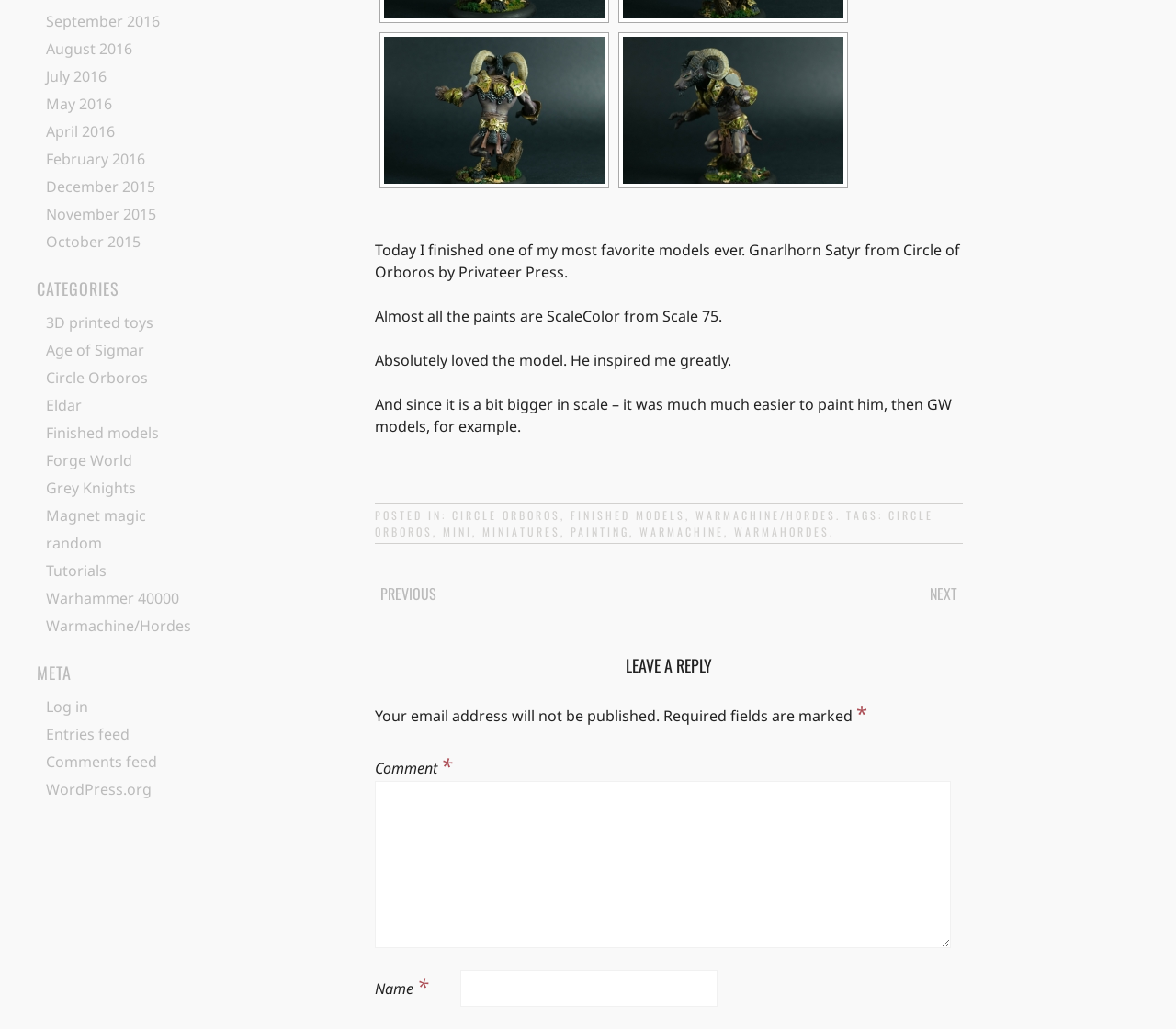Predict the bounding box for the UI component with the following description: "parent_node: Name * name="author"".

[0.391, 0.943, 0.61, 0.979]